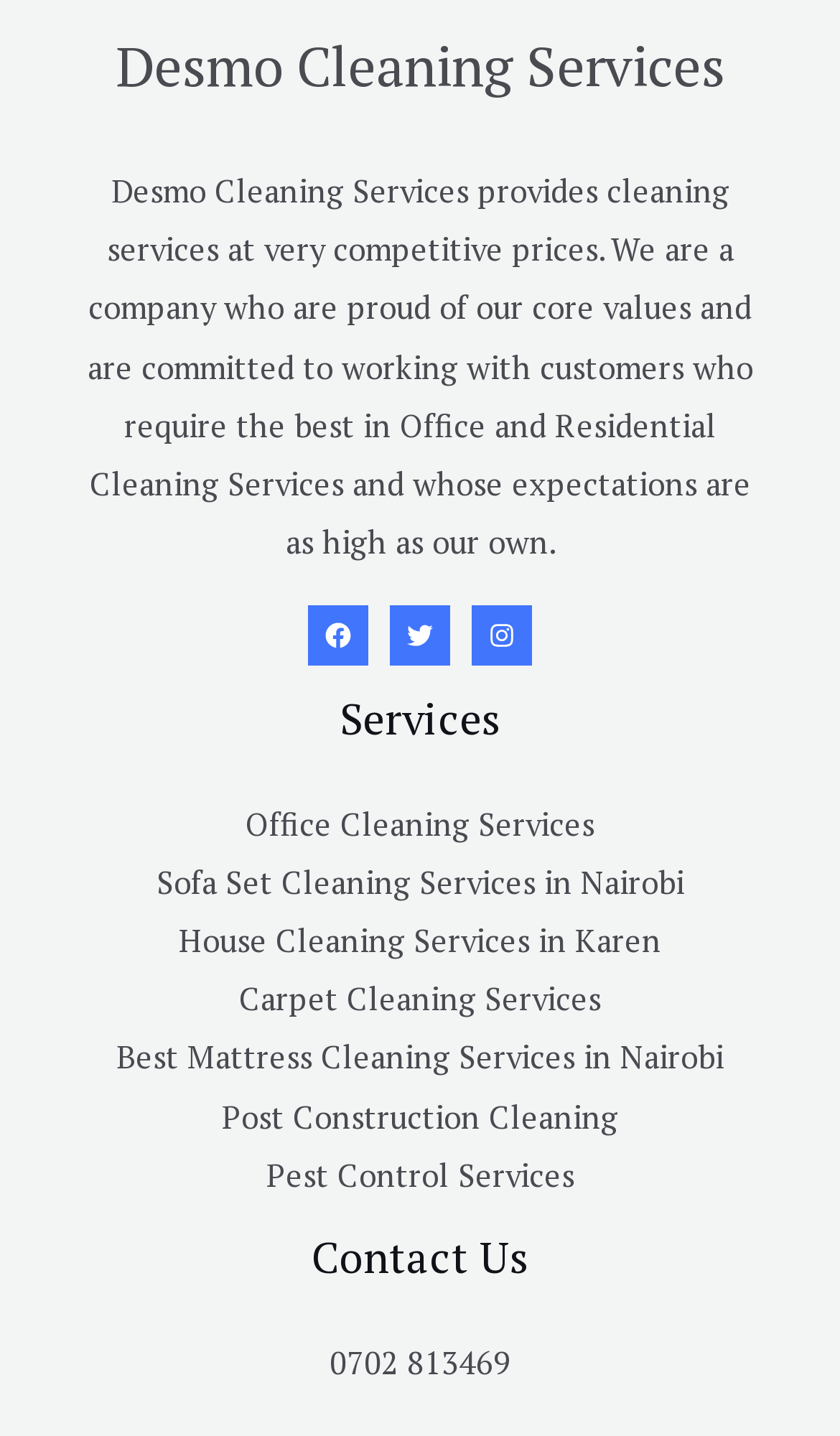Determine the bounding box coordinates of the target area to click to execute the following instruction: "Explore Office Cleaning Services."

[0.292, 0.56, 0.708, 0.588]